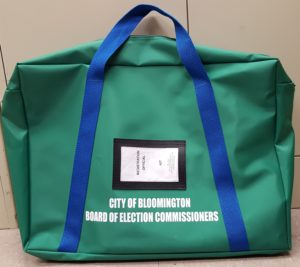What is the color of the bag's handles?
Refer to the image and offer an in-depth and detailed answer to the question.

The caption specifically mentions that the bag features 'dark blue handles' that provide a sturdy grip for transport.